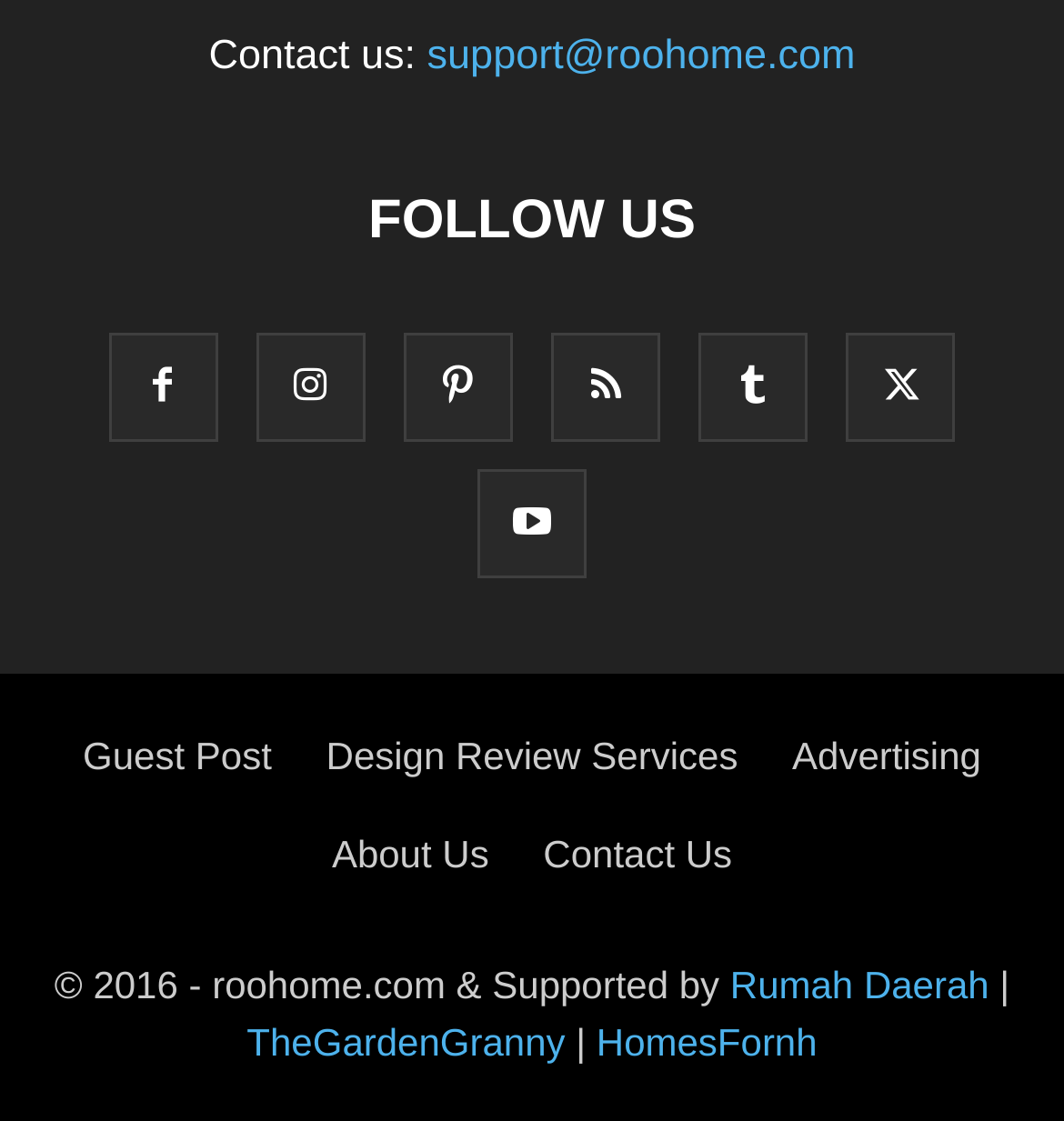Identify the bounding box coordinates of the clickable region necessary to fulfill the following instruction: "Contact us via email". The bounding box coordinates should be four float numbers between 0 and 1, i.e., [left, top, right, bottom].

[0.401, 0.03, 0.804, 0.071]